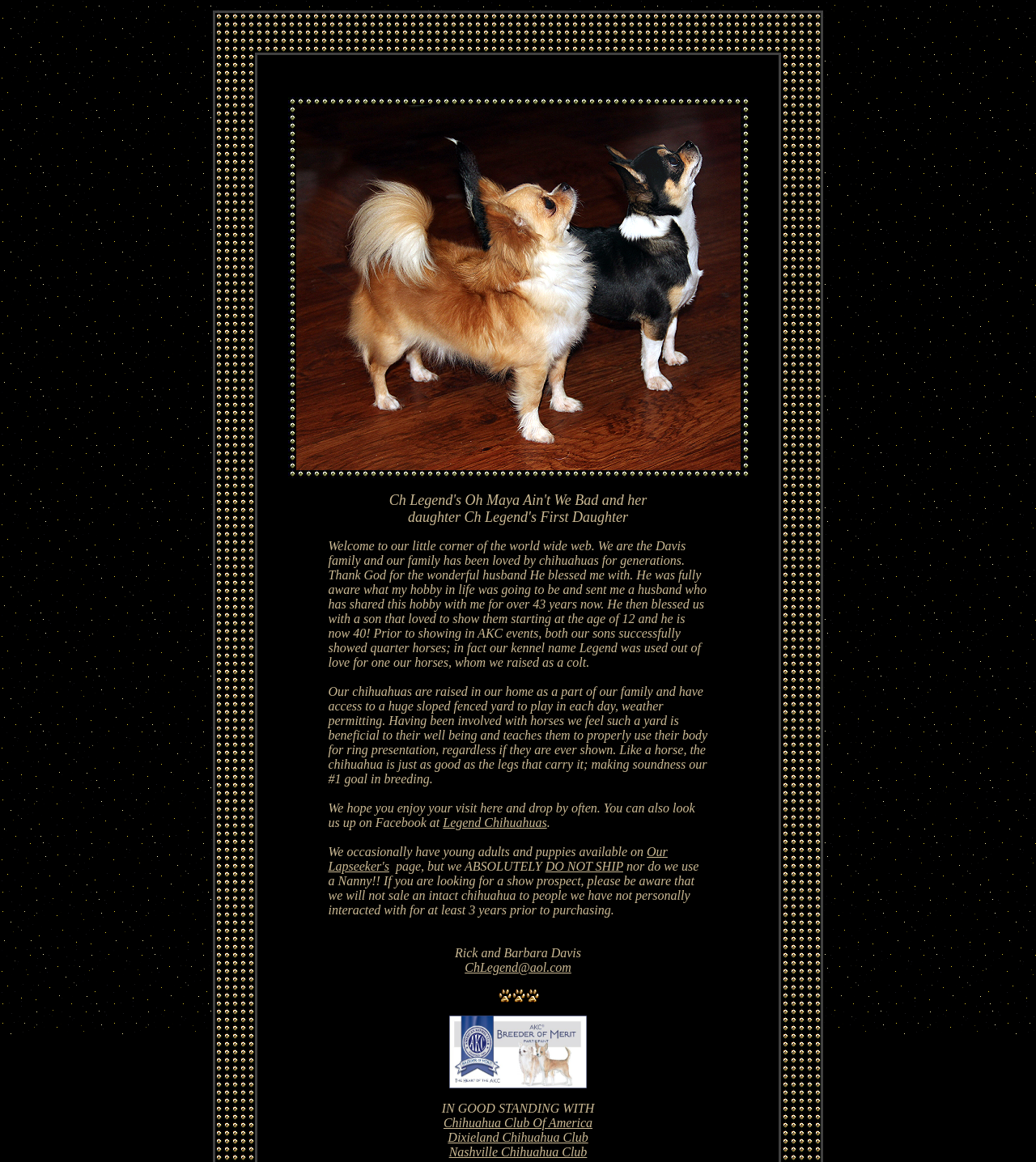Construct a comprehensive caption that outlines the webpage's structure and content.

The webpage is about the Davis family and their Chihuahua breeding business, Legend Chihuahuas. At the top of the page, there are two images, one larger than the other, likely showcasing Chihuahuas. Below these images, there is a table with a single row and cell containing a large block of text. This text introduces the Davis family, their love for Chihuahuas, and their breeding philosophy, emphasizing the importance of soundness and proper care for the dogs.

Within this block of text, there are several paragraphs discussing the family's history with Chihuahuas, their experience with horses, and their breeding goals. The text also mentions their Facebook page and the availability of young adults and puppies on their "Lapseeker's" page. Additionally, there is a statement emphasizing that they do not ship dogs and do not use a nanny.

To the right of the table, there is a section with the names "Rick and Barbara Davis" and an email address "ChLegend@aol.com" linked to a contact email. Below this section, there are four small images, likely icons or logos, arranged horizontally.

At the bottom of the page, there are three links to Chihuahua clubs, indicating that the Davis family is in good standing with these organizations. The links are to the Chihuahua Club Of America, Dixieland Chihuahua Club, and Nashville Chihuahua Club.